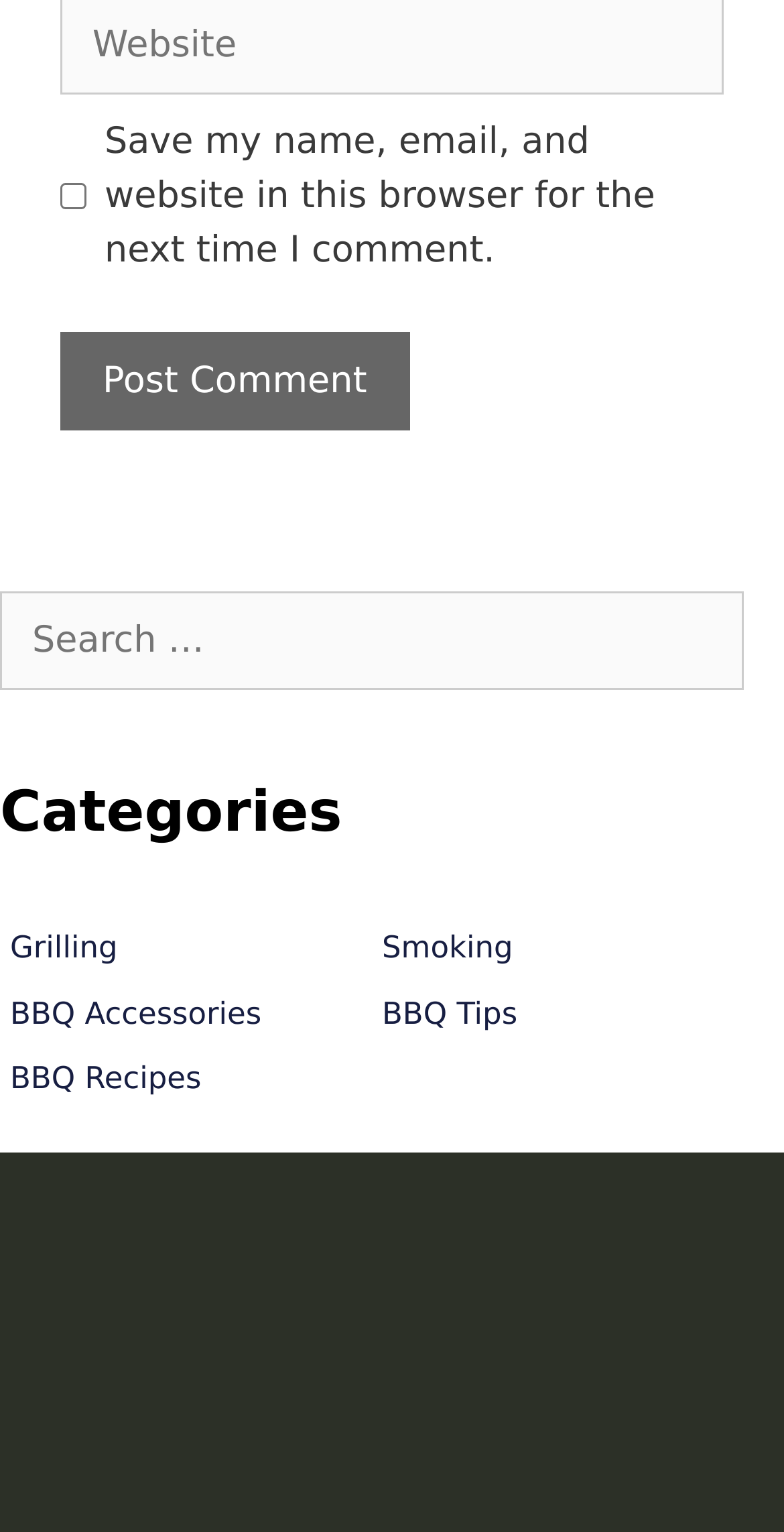Please locate the bounding box coordinates of the region I need to click to follow this instruction: "Check the save my name checkbox".

[0.077, 0.12, 0.11, 0.137]